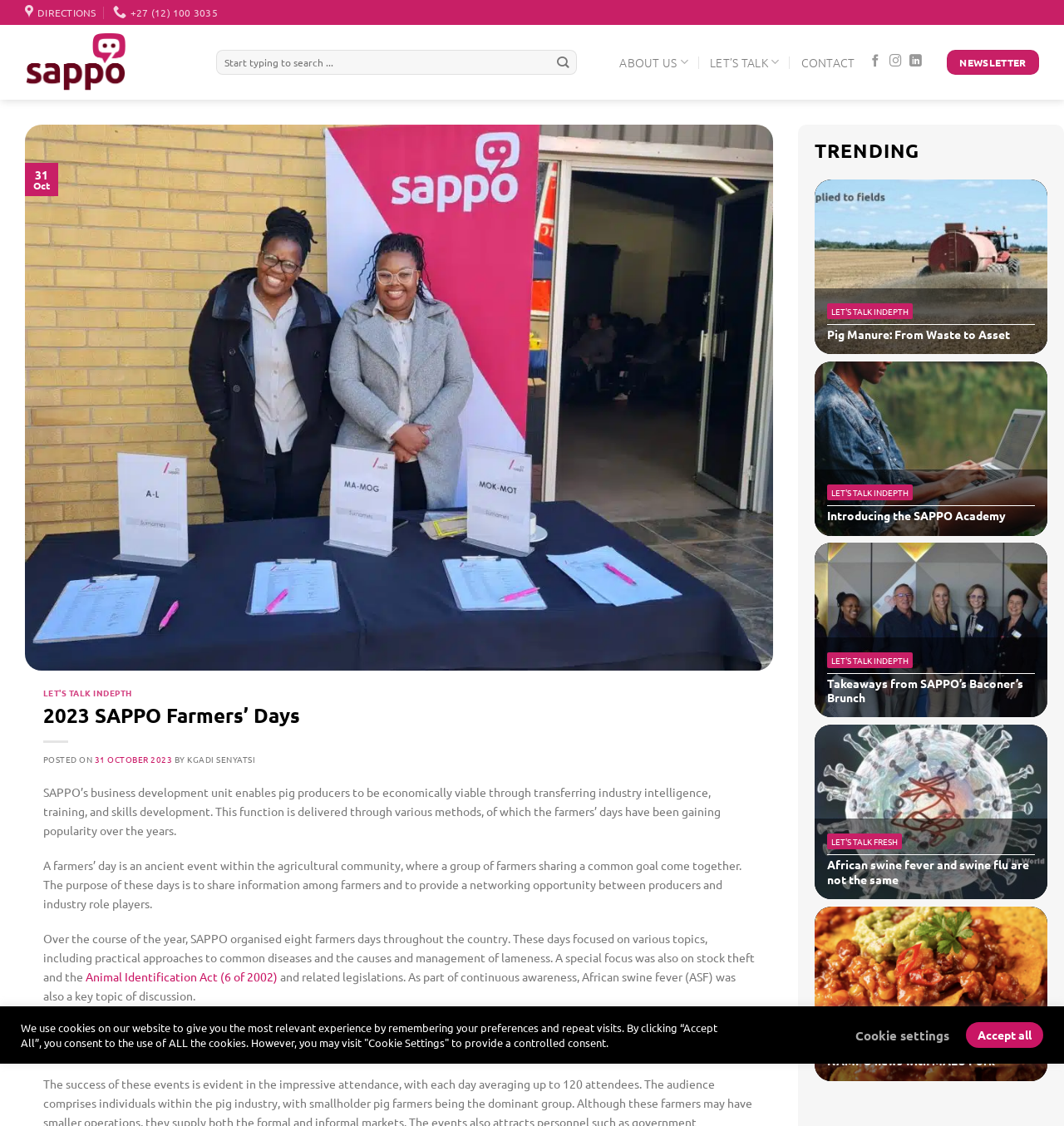What is the name of the act mentioned in the webpage?
Answer the question based on the image using a single word or a brief phrase.

Animal Identification Act (6 of 2002)